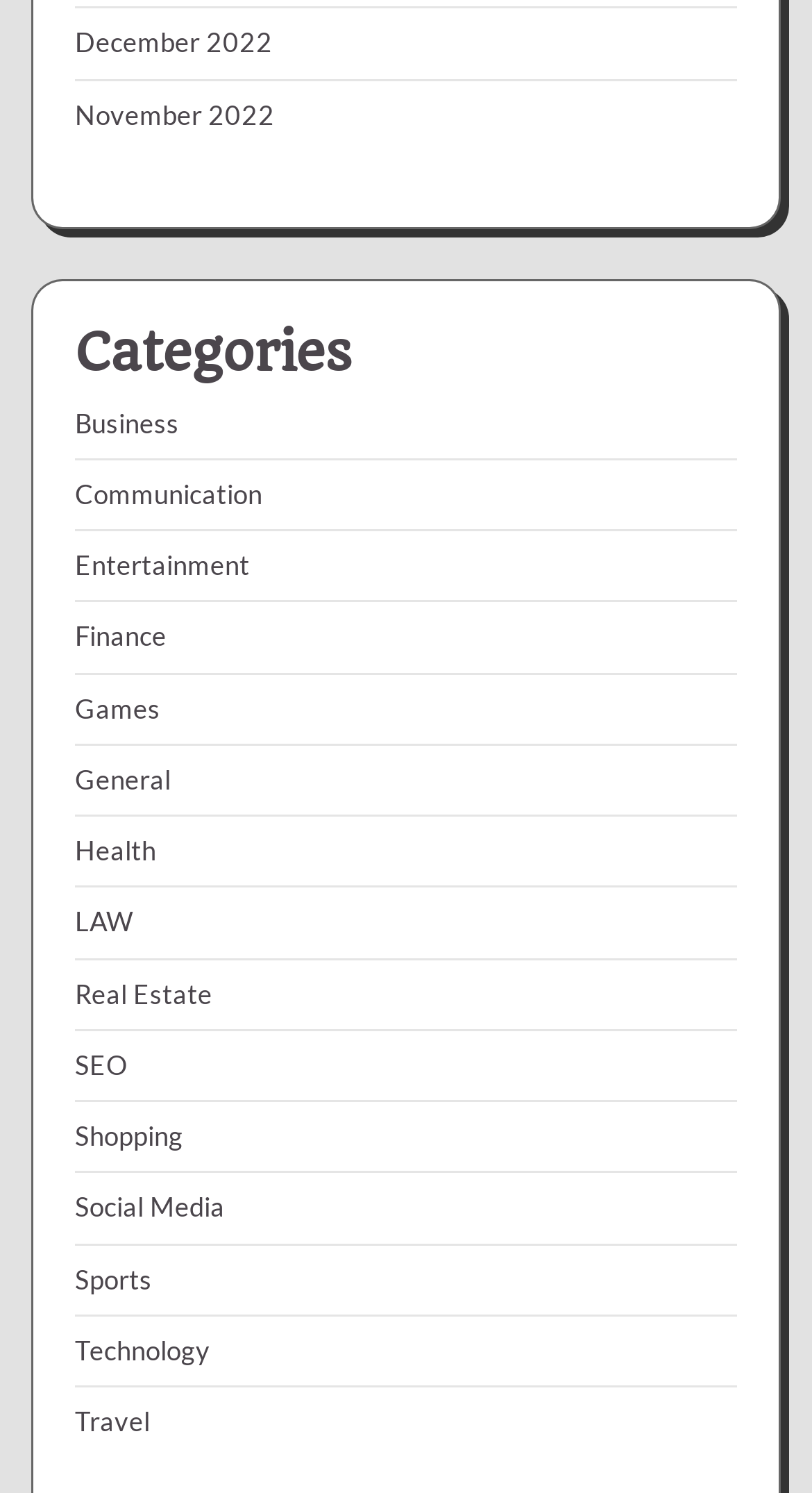Provide a one-word or brief phrase answer to the question:
How many links are there under the 'Categories' heading?

15